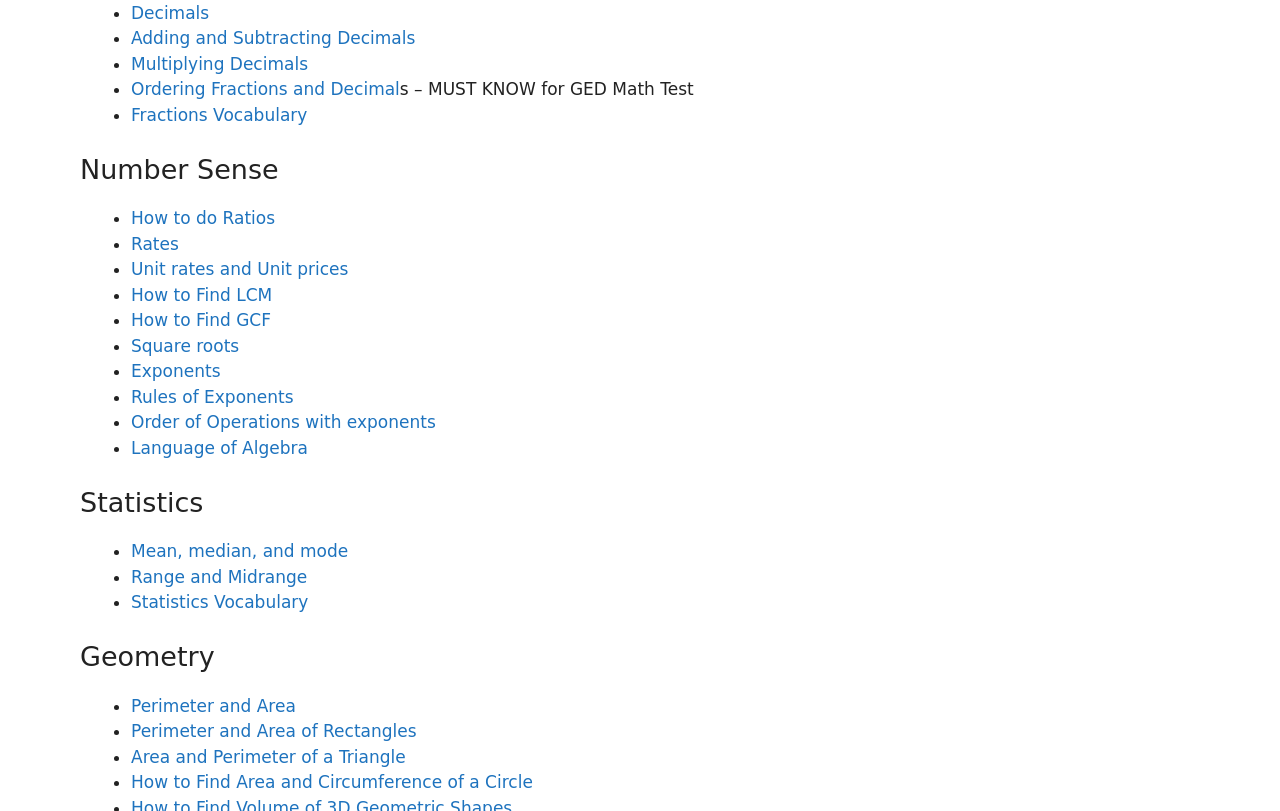What is the last topic under Geometry?
Based on the image, answer the question with as much detail as possible.

The last topic under Geometry is How to Find Area and Circumference of a Circle, which is indicated by the link with a bounding box coordinate of [0.102, 0.952, 0.416, 0.977] and is preceded by a list marker '•' with a bounding box coordinate of [0.088, 0.949, 0.094, 0.981]